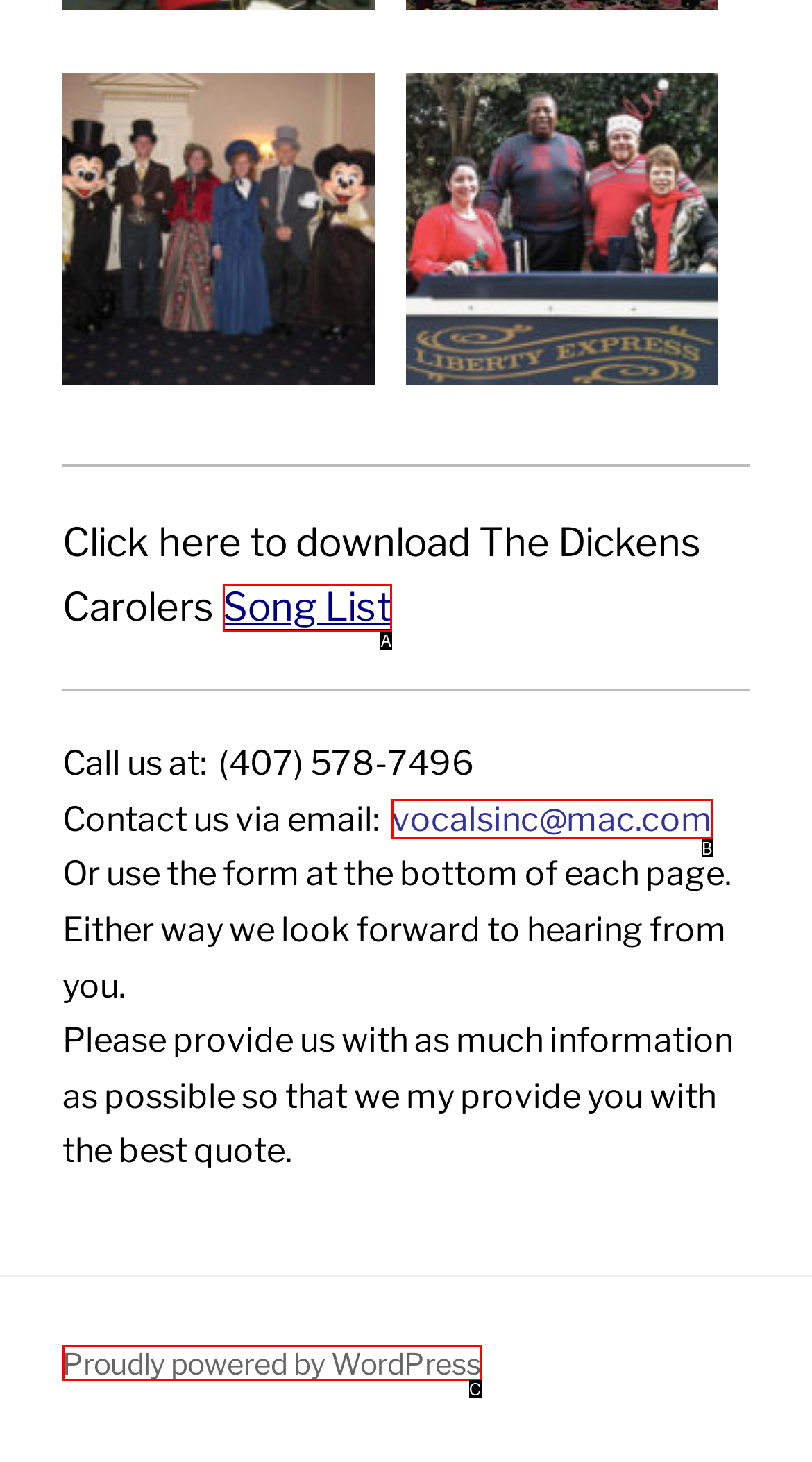Determine which option aligns with the description: Proudly powered by WordPress. Provide the letter of the chosen option directly.

C